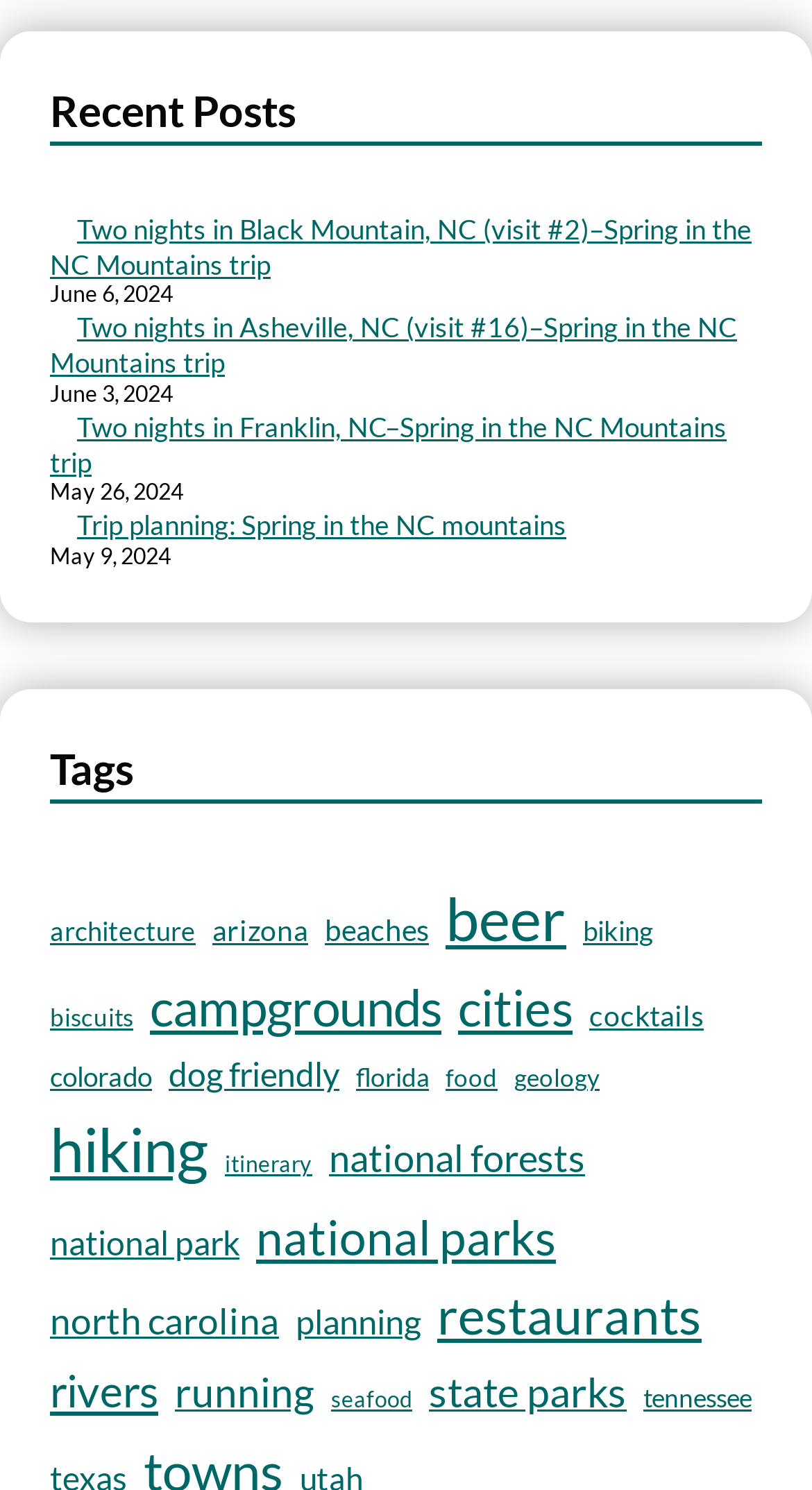From the screenshot, find the bounding box of the UI element matching this description: "restaurants". Supply the bounding box coordinates in the form [left, top, right, bottom], each a float between 0 and 1.

[0.538, 0.856, 0.864, 0.911]